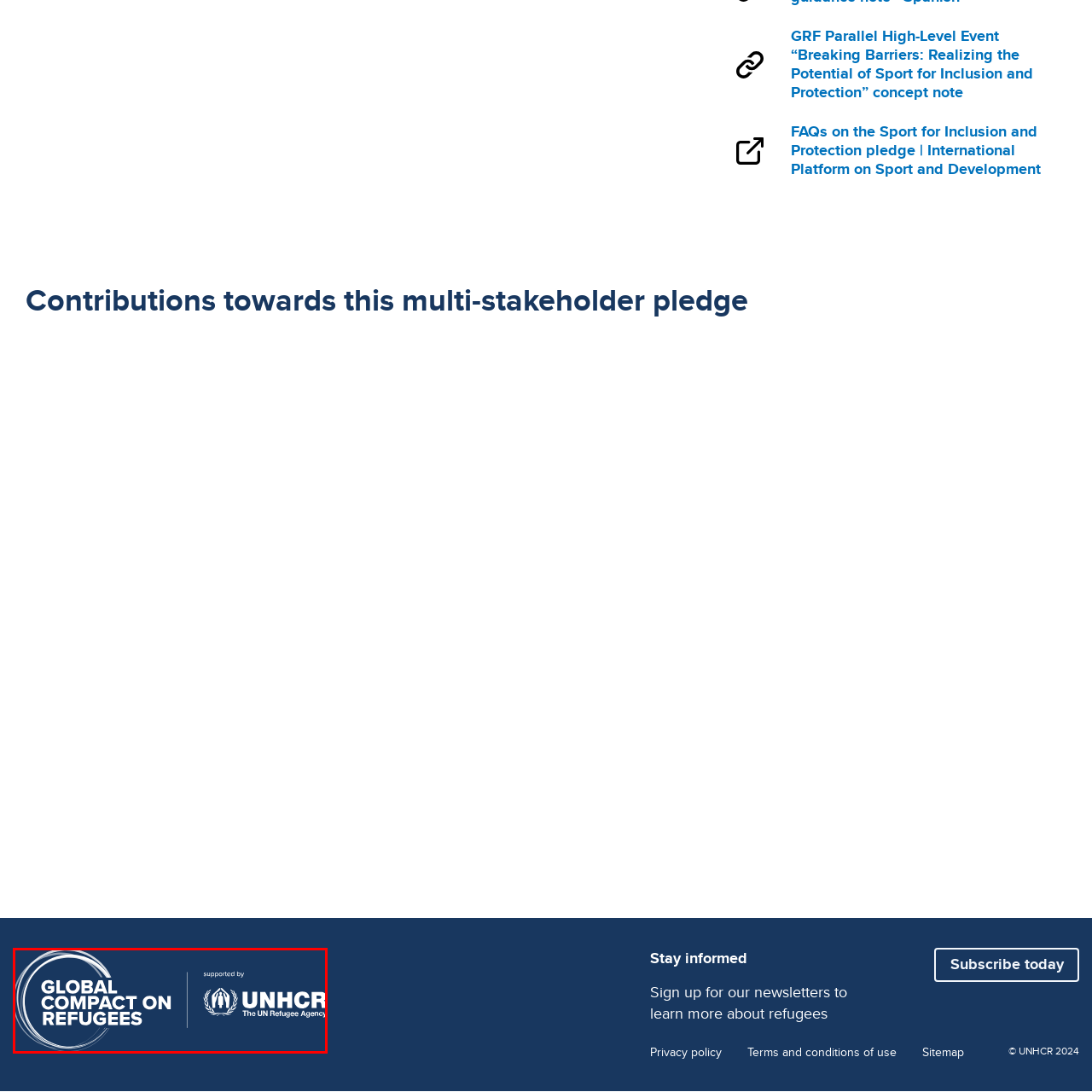Identify the subject within the red bounding box and respond to the following question in a single word or phrase:
What is the font color of the compact's title?

White